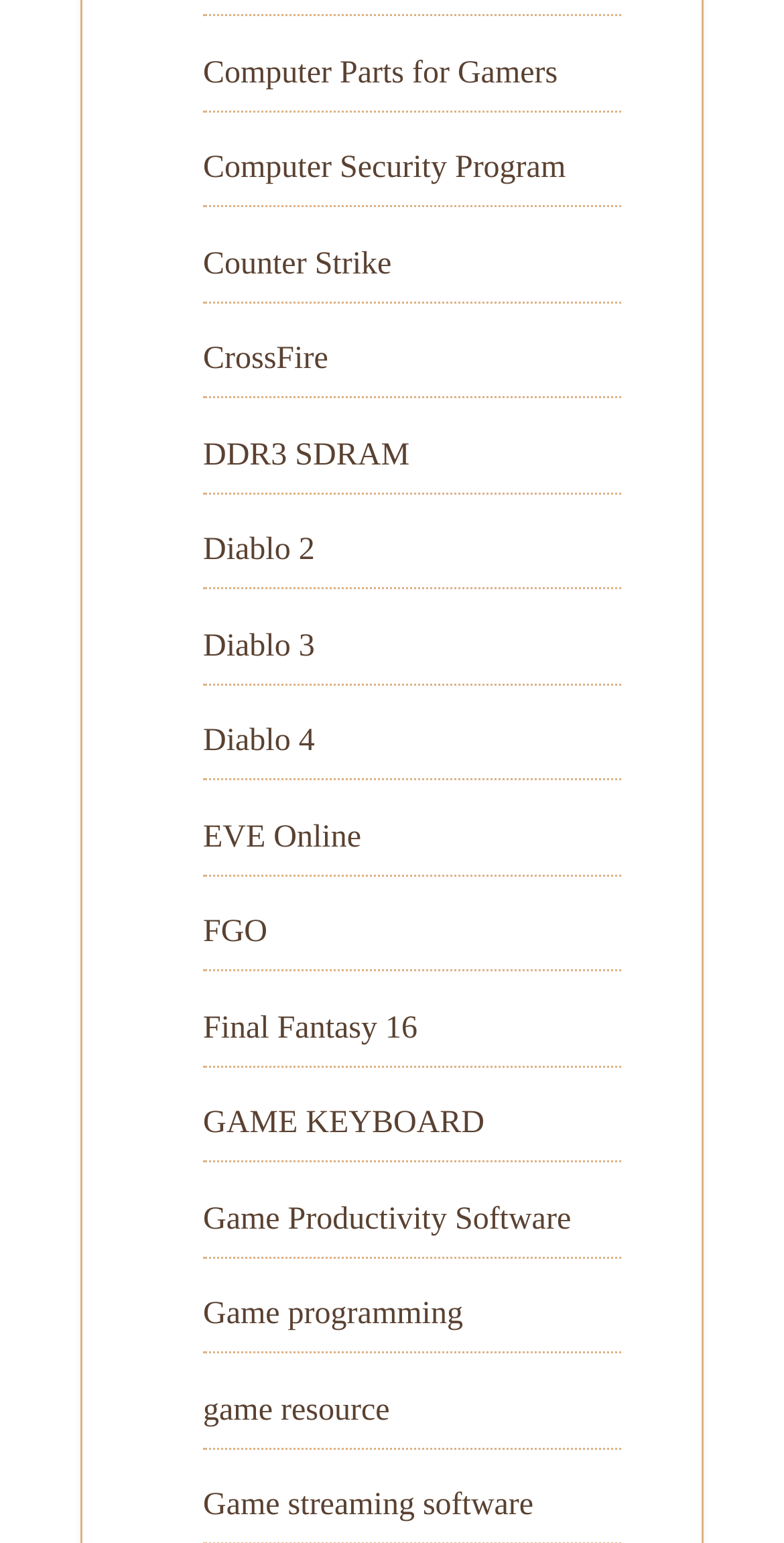Given the element description "Privacy Policy", identify the bounding box of the corresponding UI element.

None